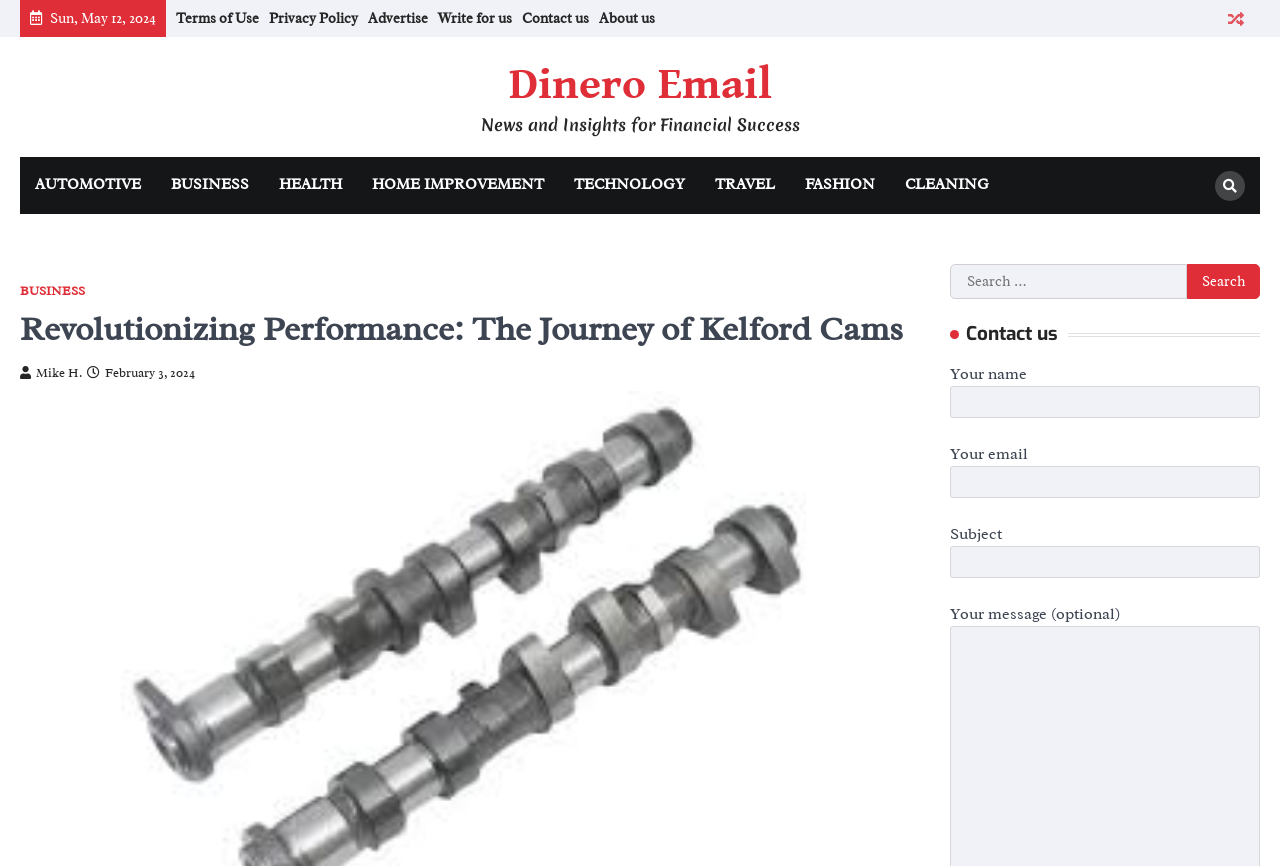Analyze the image and give a detailed response to the question:
What is the purpose of the search bar?

The search bar is located at the top-right corner of the webpage, and its purpose is to allow users to search for specific content within the website.